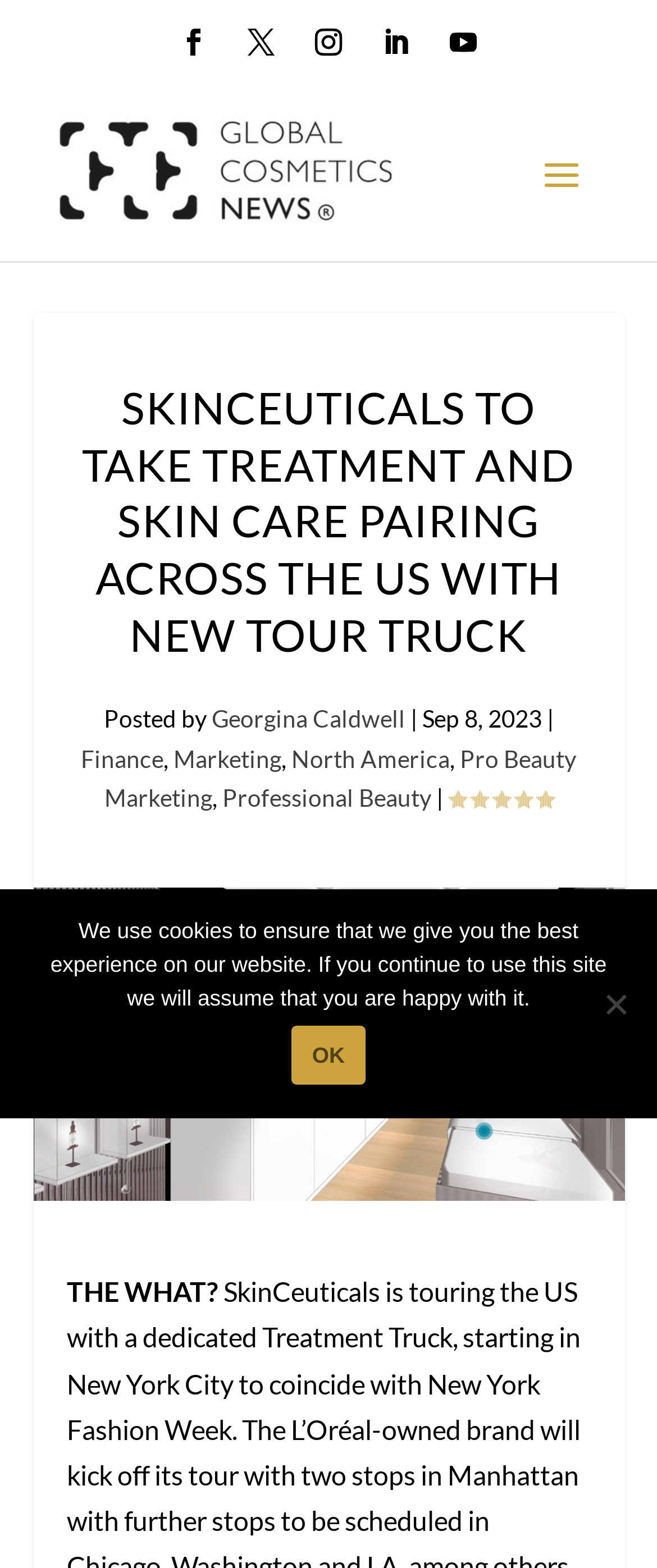Pinpoint the bounding box coordinates of the clickable area necessary to execute the following instruction: "Explore the category of Pro Beauty Marketing". The coordinates should be given as four float numbers between 0 and 1, namely [left, top, right, bottom].

[0.159, 0.474, 0.877, 0.518]